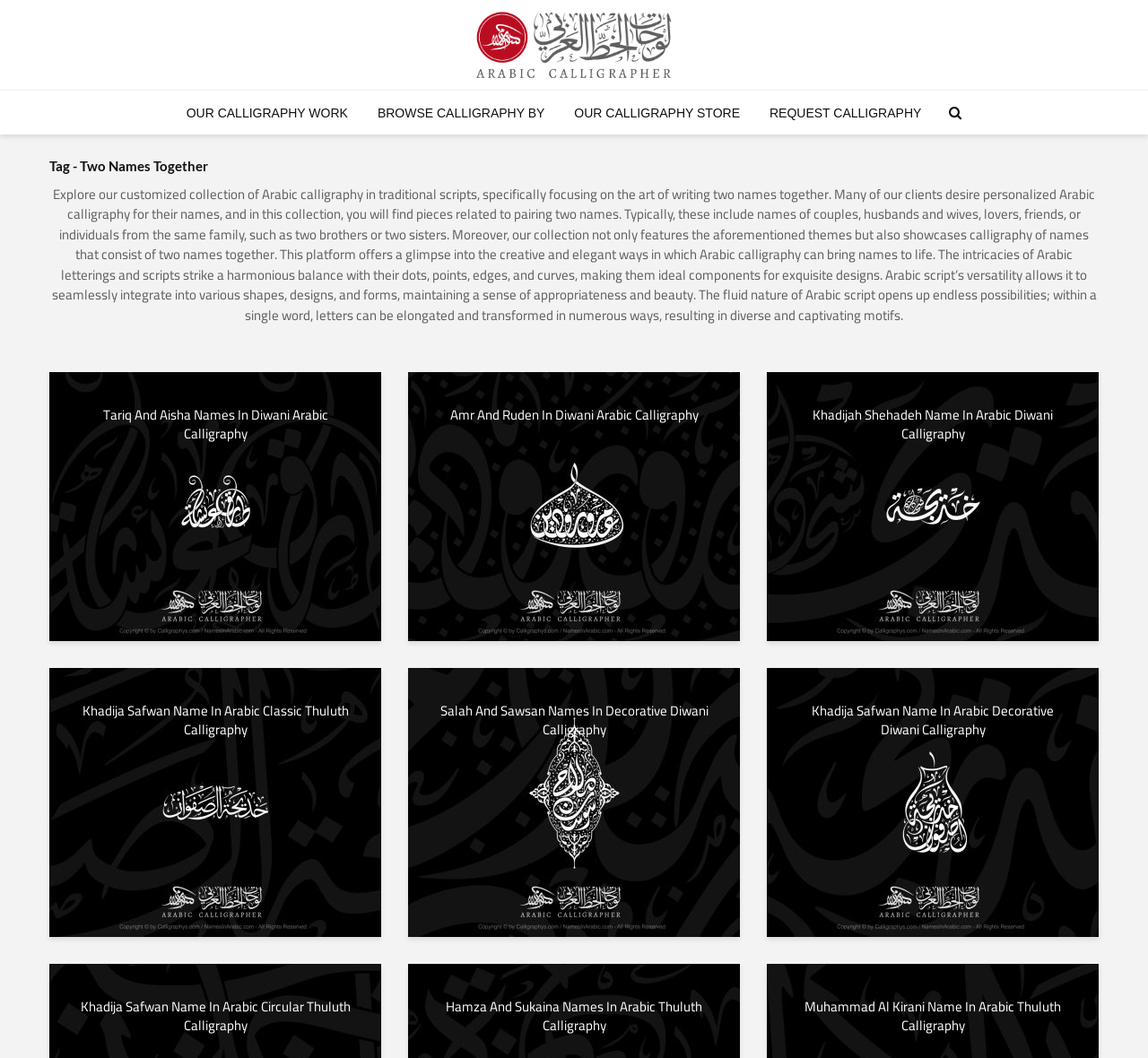Give a detailed account of the webpage.

This webpage is dedicated to showcasing Arabic calligraphy, specifically focusing on the art of writing two names together. At the top, there is a layout table with a link to "Arabic Calligrapher" accompanied by an image. Below this, there is a navigation menu with four links: "OUR CALLIGRAPHY WORK", "BROWSE CALLIGRAPHY BY", "OUR CALLIGRAPHY STORE", and "REQUEST CALLIGRAPHY".

The main content of the page is divided into three columns, each containing multiple articles. Each article features a link to a specific Arabic calligraphy piece, accompanied by a heading with the same text. The articles are arranged in a grid-like structure, with three columns and multiple rows.

The text on the page explains that the collection features personalized Arabic calligraphy for names, including couples, husbands and wives, lovers, friends, or individuals from the same family. It also highlights the versatility and beauty of Arabic script, which can be integrated into various shapes, designs, and forms.

There are nine articles in total, each showcasing a different Arabic calligraphy piece. The pieces feature various names, such as Tariq and Aisha, Amr and Ruden, Khadijah Shehadeh, and others, written in different calligraphy styles, including Diwani and Thuluth.